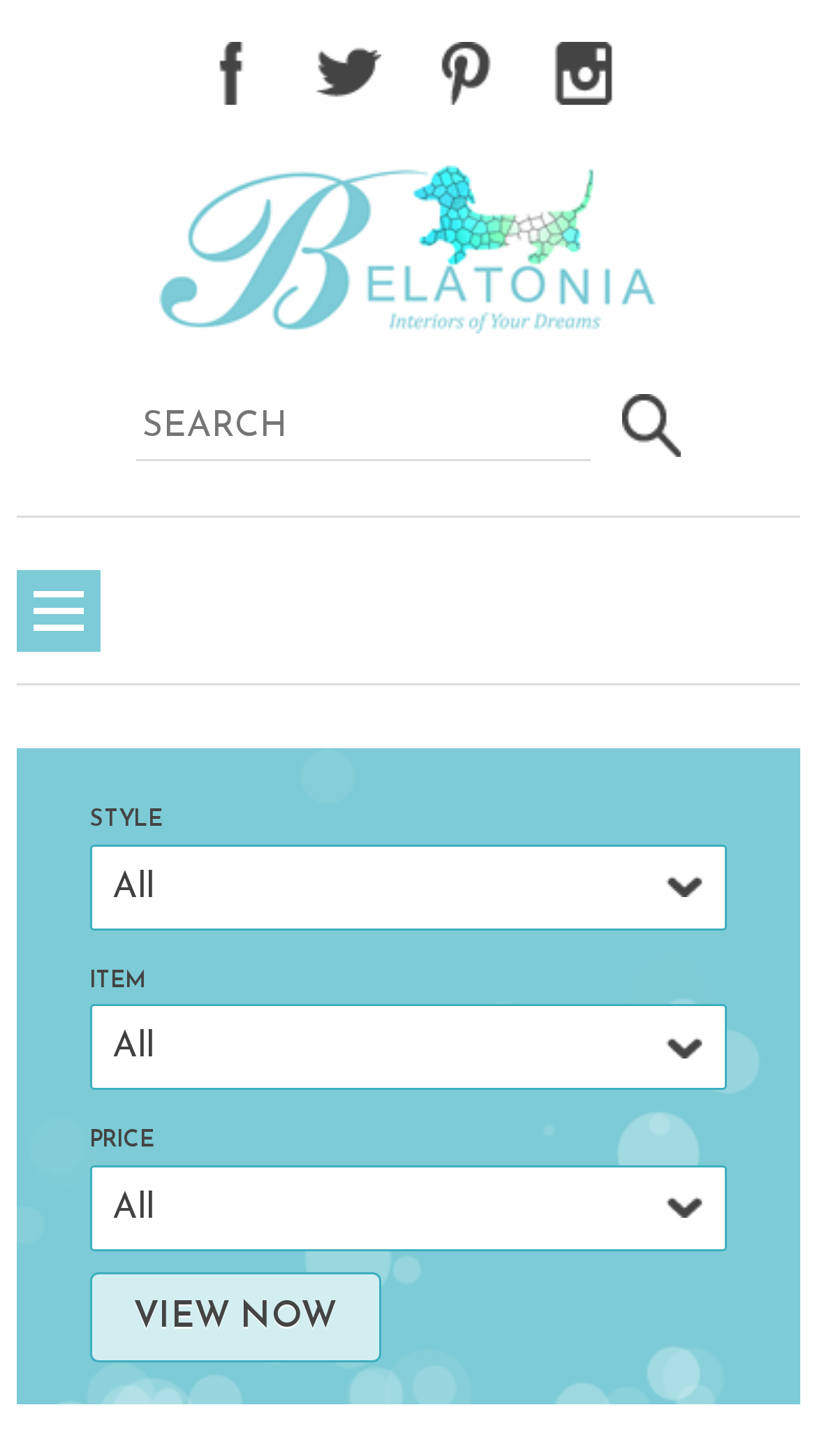What is the purpose of the 'VIEW NOW' button?
Give a detailed explanation using the information visible in the image.

The 'VIEW NOW' button is a call-to-action element that allows users to view the product details, likely leading to a product page or a checkout process.